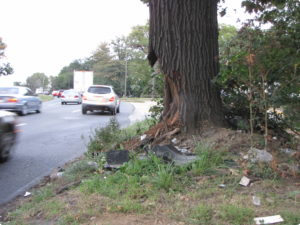Paint a vivid picture with your description of the image.

The image depicts a large, aging tree located at the edge of a roadway, suggesting a potential hazard for motorists and pedestrians. The base of the tree shows signs of damage, with noticeable bark wound and exposed wood, indicating that it has been compromised, possibly due to impacts from vehicles. Surrounding the tree, the ground is littered with debris, including fallen branches and remnants of trash, which further enhances the scene's neglected appearance. Traffic can be seen in the background, emphasizing the tree's close proximity to the road and the risks it poses to passing cars. This image serves as a visual reminder of the report by Joe Menkevich, who highlighted the tree as an imminent threat to public safety after contacting city services regarding its precarious condition.